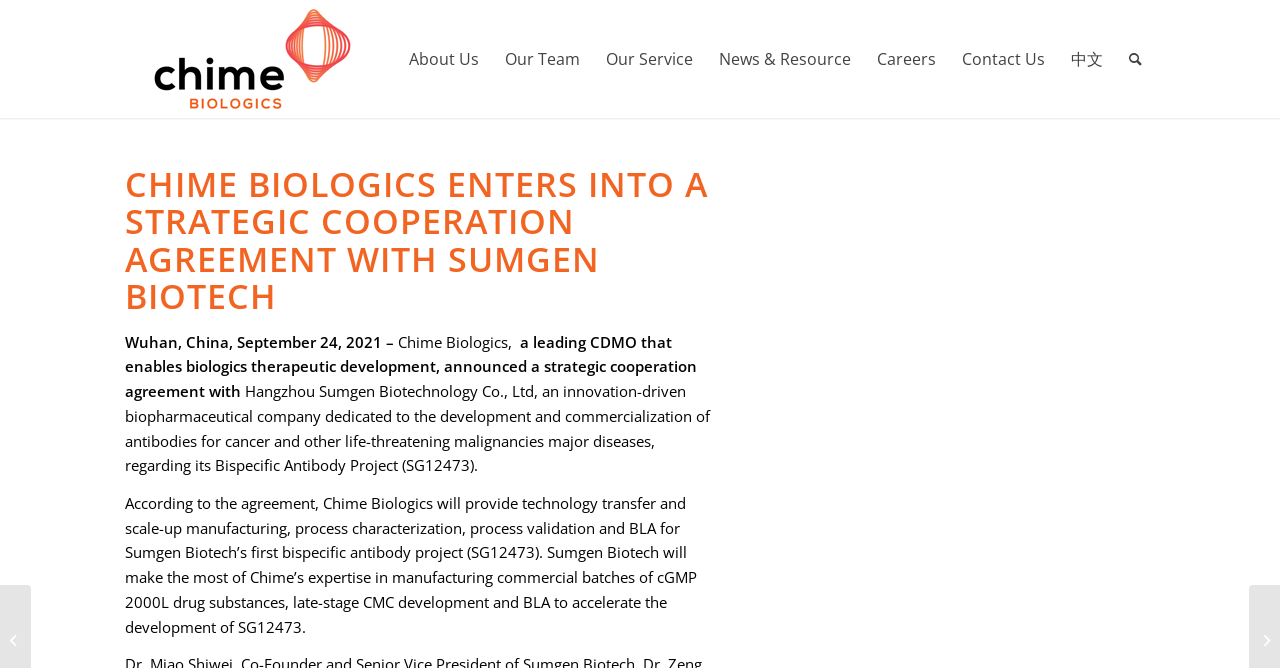Please find and generate the text of the main heading on the webpage.

CHIME BIOLOGICS ENTERS INTO A STRATEGIC COOPERATION AGREEMENT WITH SUMGEN BIOTECH